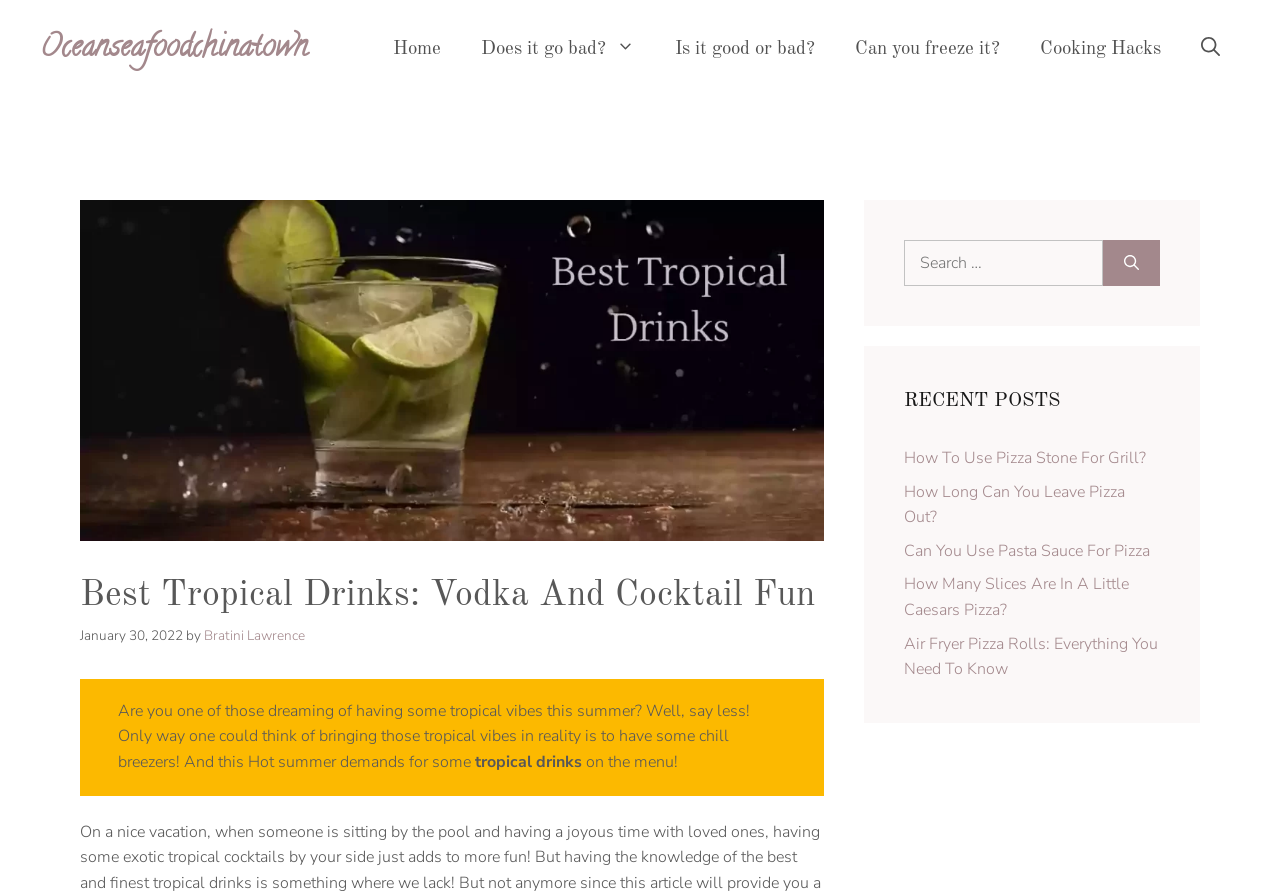Provide your answer in a single word or phrase: 
What are the recent posts about?

Pizza